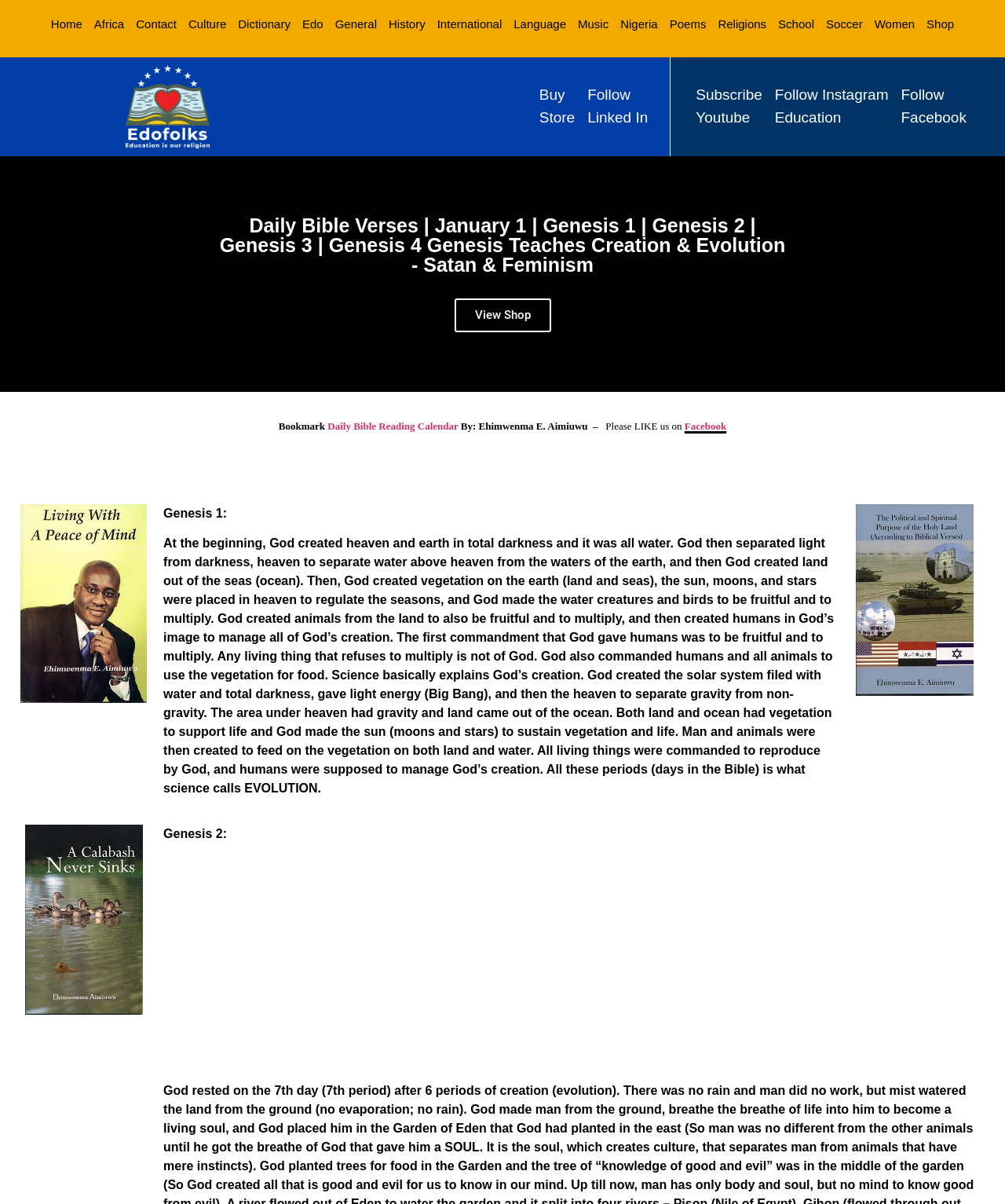What is the first commandment given to humans according to Genesis 1?
Please answer the question with a detailed and comprehensive explanation.

According to the text in the webpage, the first commandment given to humans by God in Genesis 1 is to be fruitful and multiply, which is mentioned in the explanation of Genesis 1.